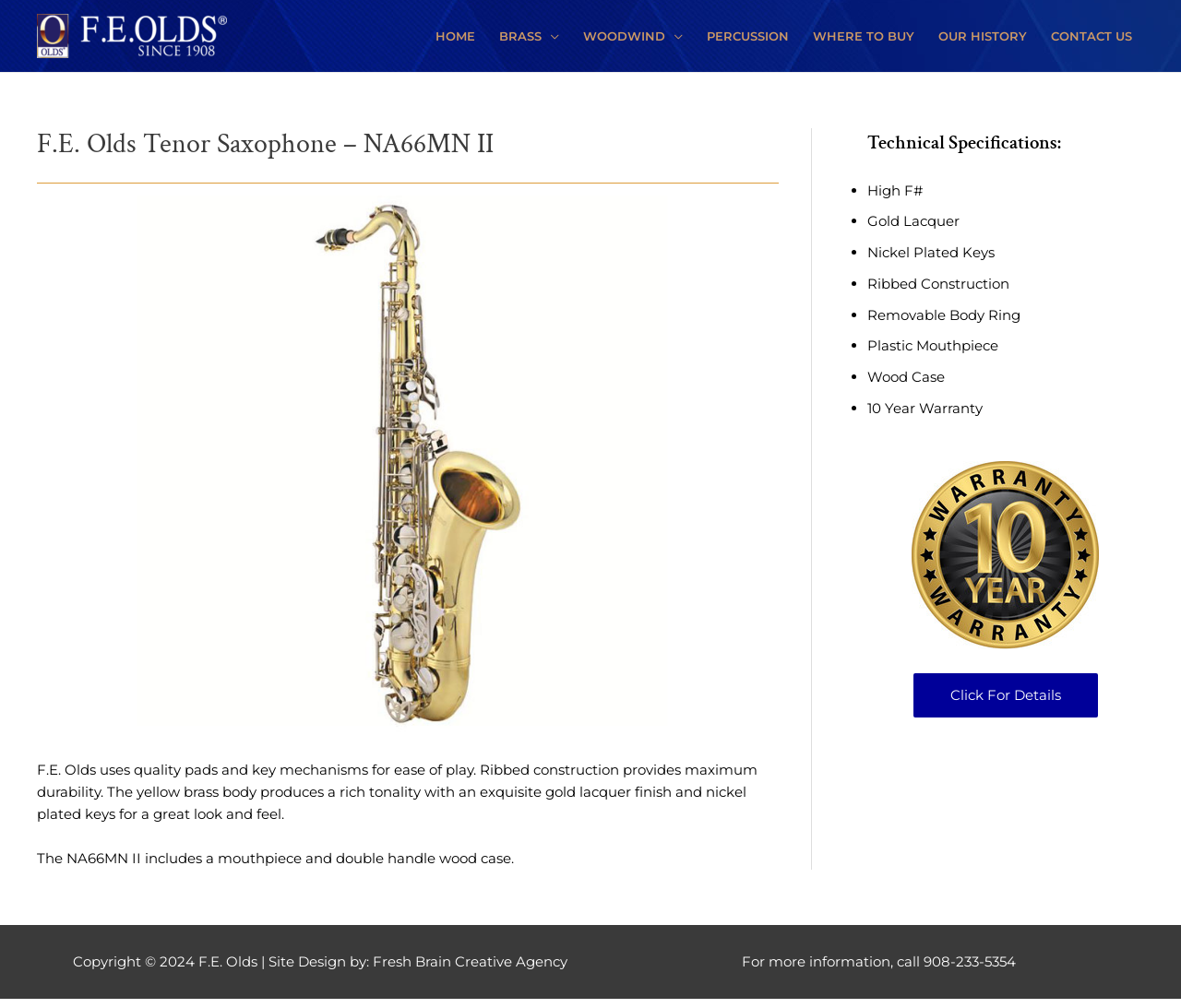Respond to the following query with just one word or a short phrase: 
What is included with the NA66MN II saxophone?

Mouthpiece and double handle wood case